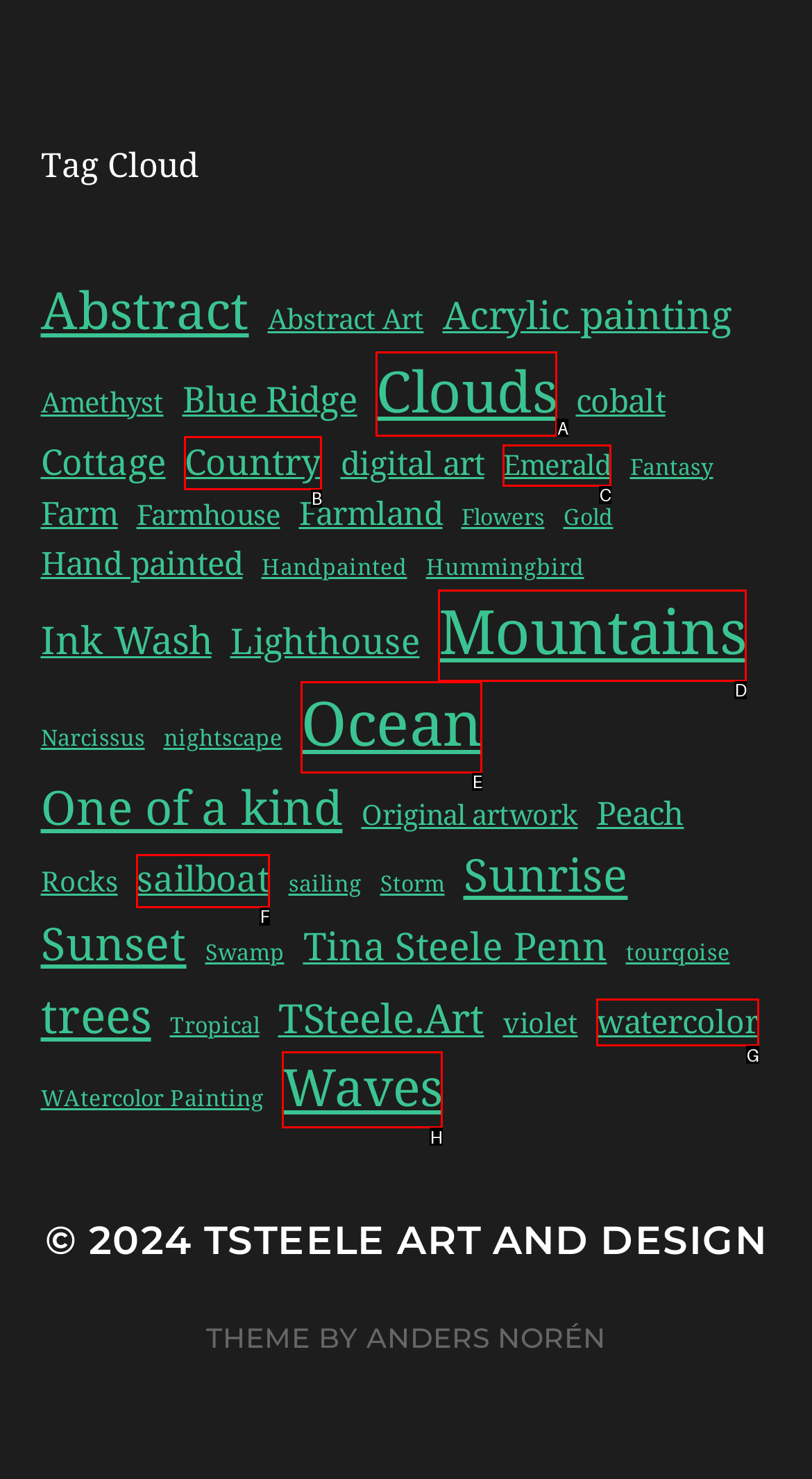Select the letter that aligns with the description: Mountains. Answer with the letter of the selected option directly.

D